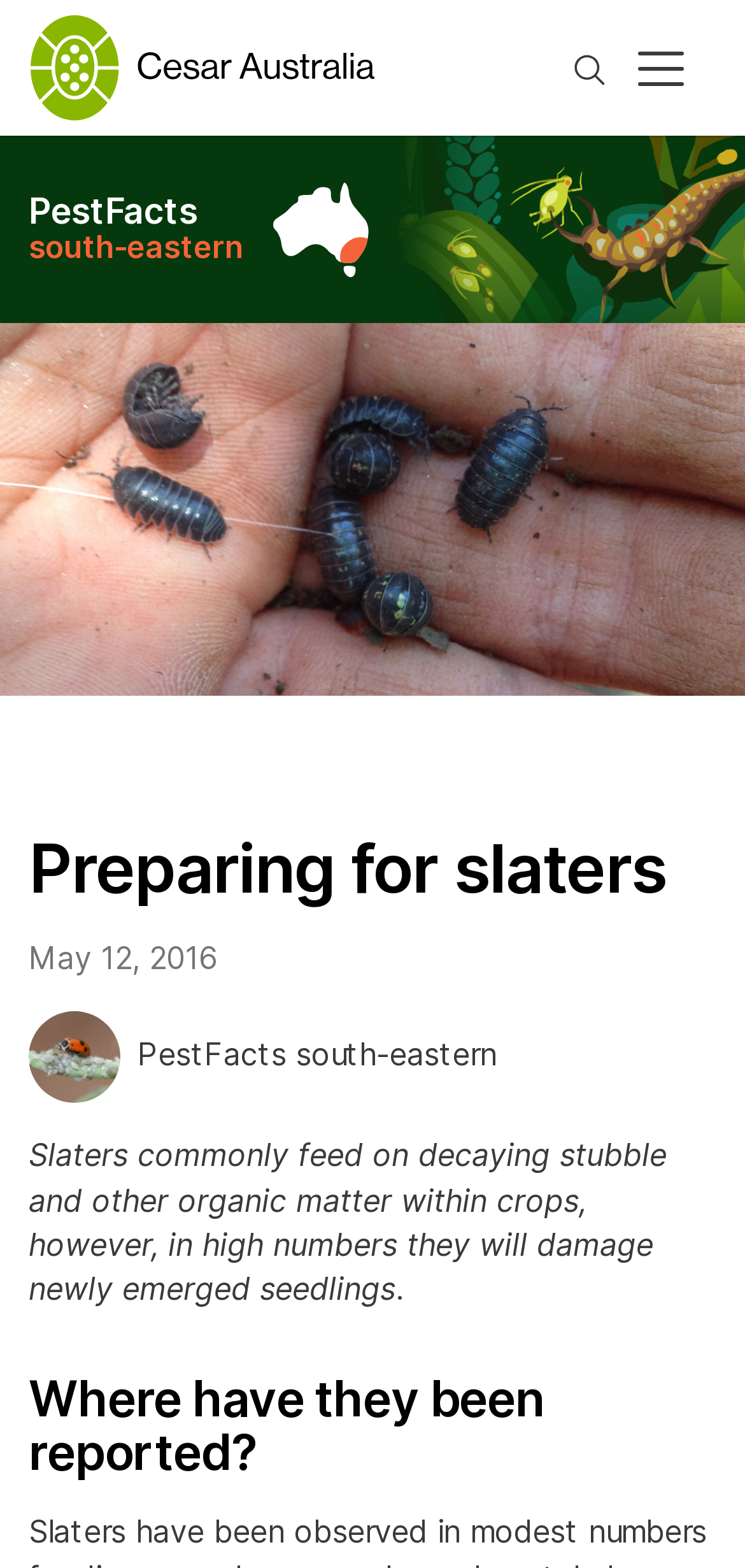What is the region mentioned in the article?
Please answer the question as detailed as possible based on the image.

The region mentioned in the article is south-eastern, which is part of the text content of the link element 'PestFacts south-eastern'.